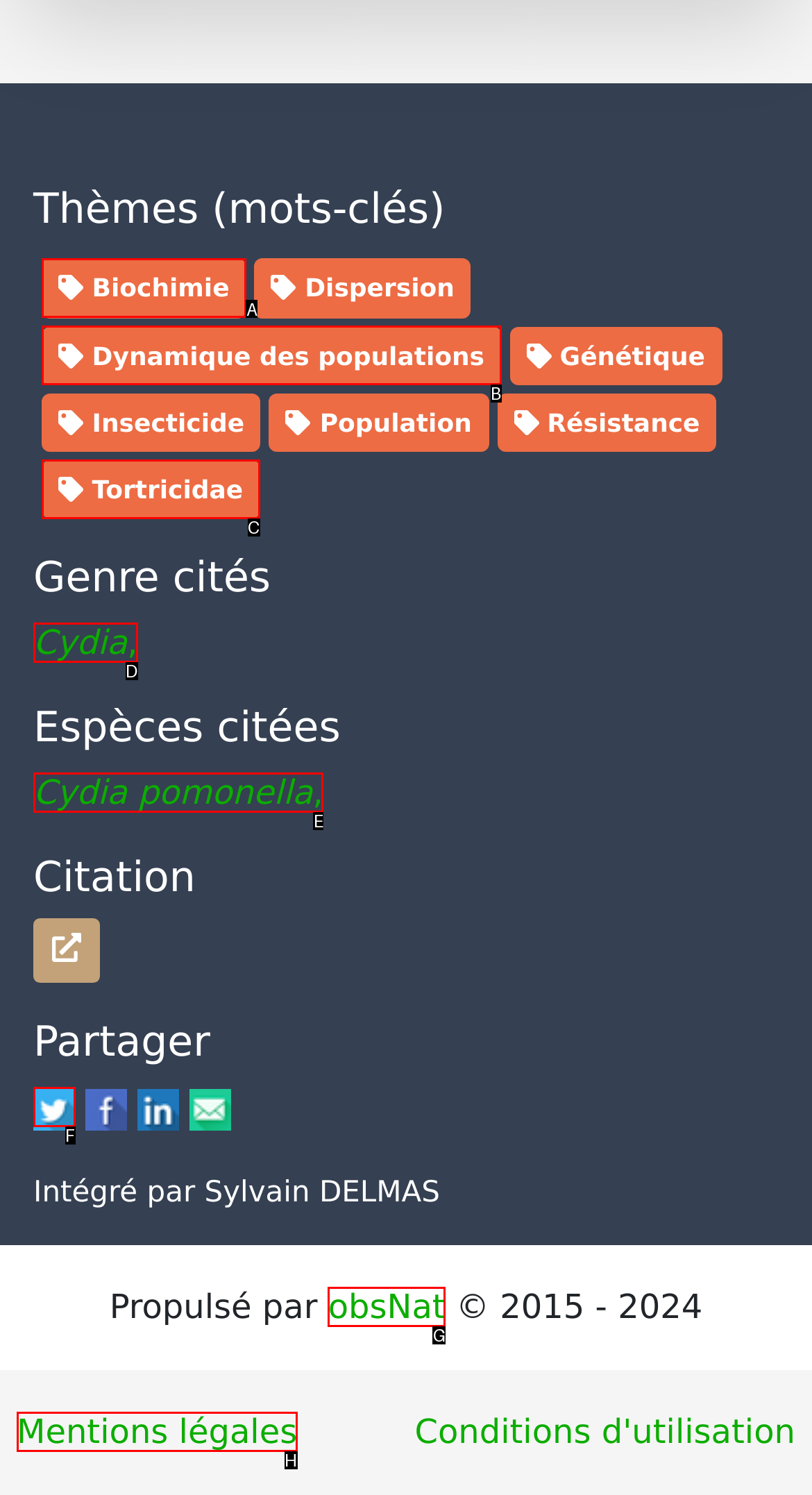Please select the letter of the HTML element that fits the description: Cydia pomonella,. Answer with the option's letter directly.

E